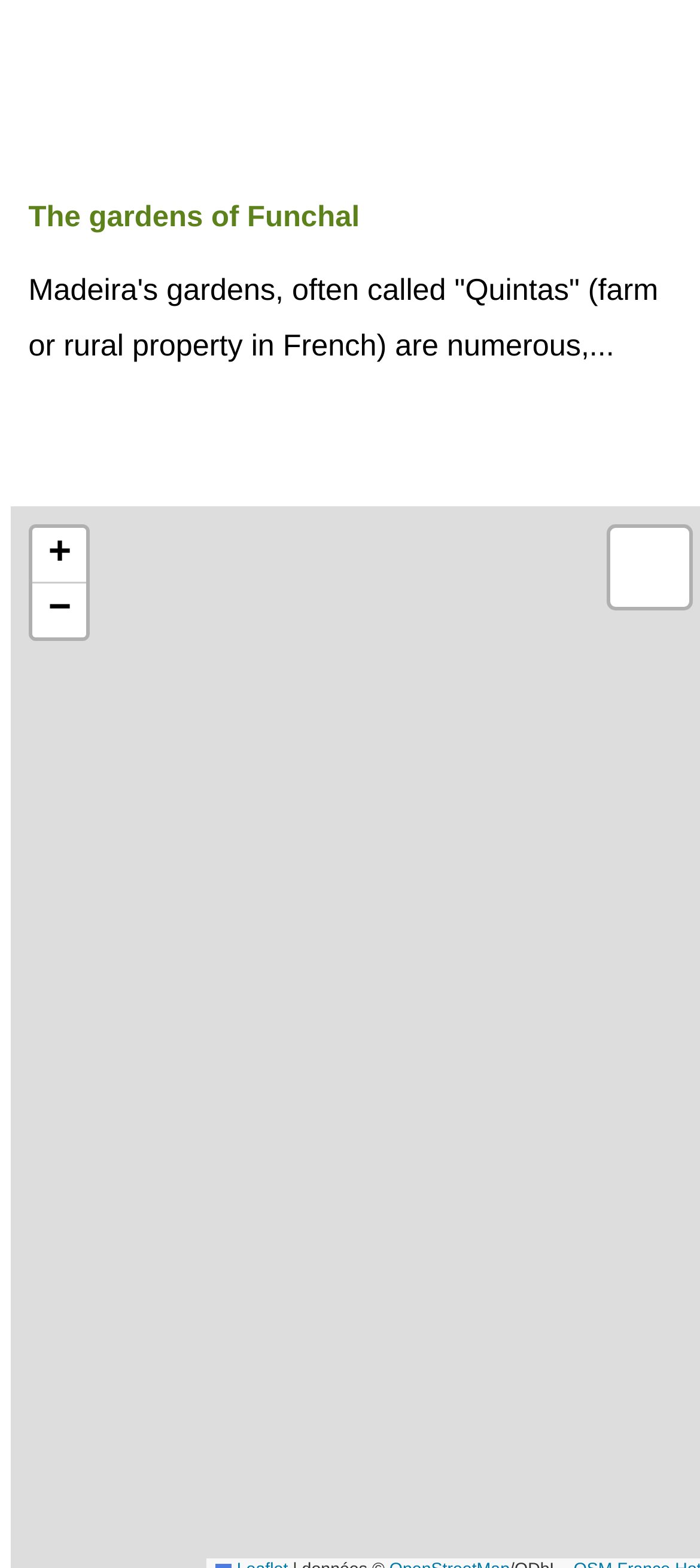What is the name of the menu item?
Give a one-word or short-phrase answer derived from the screenshot.

Layers